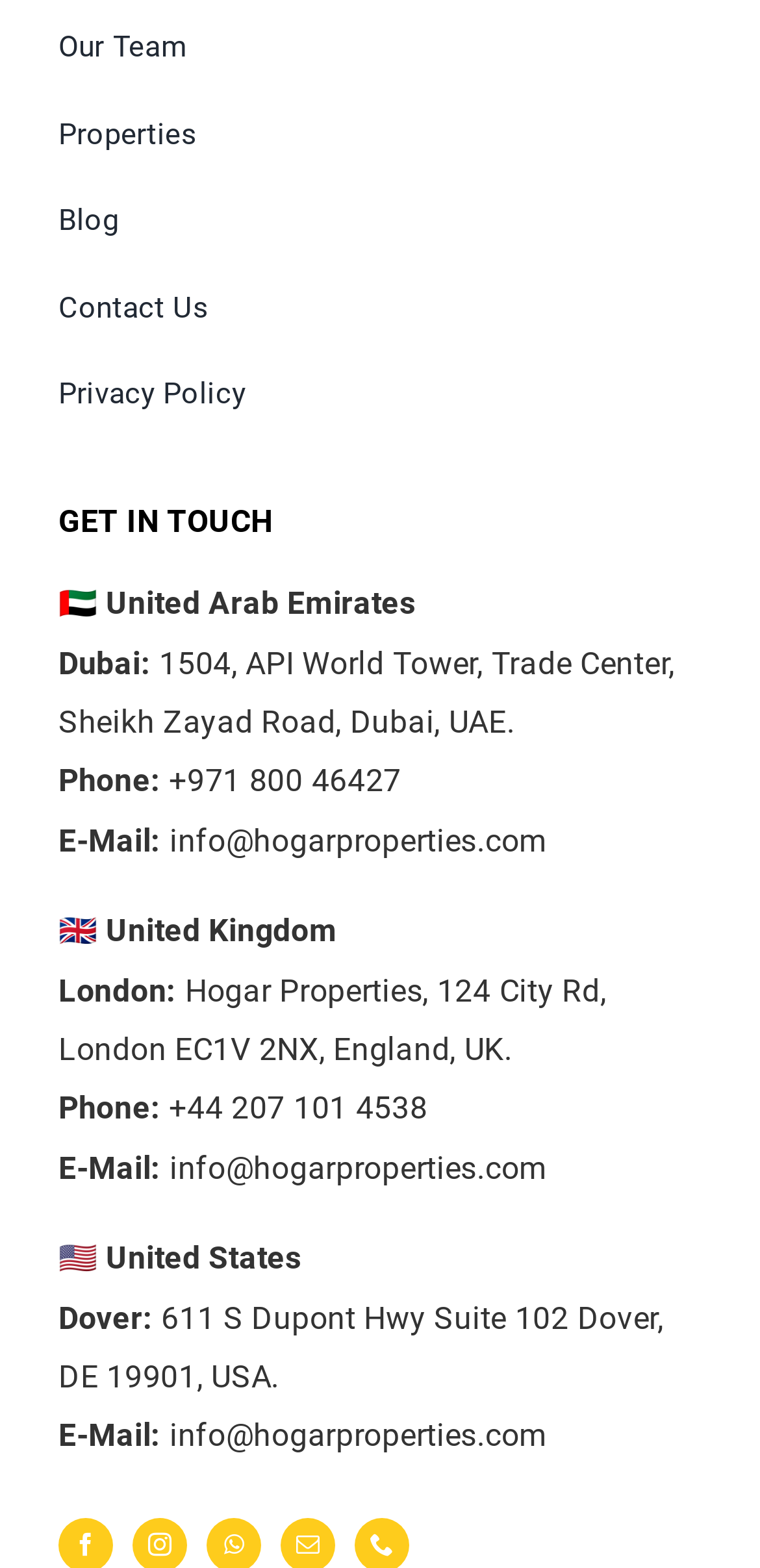What is the phone number for the Dubai office?
Refer to the screenshot and answer in one word or phrase.

+971 800 46427